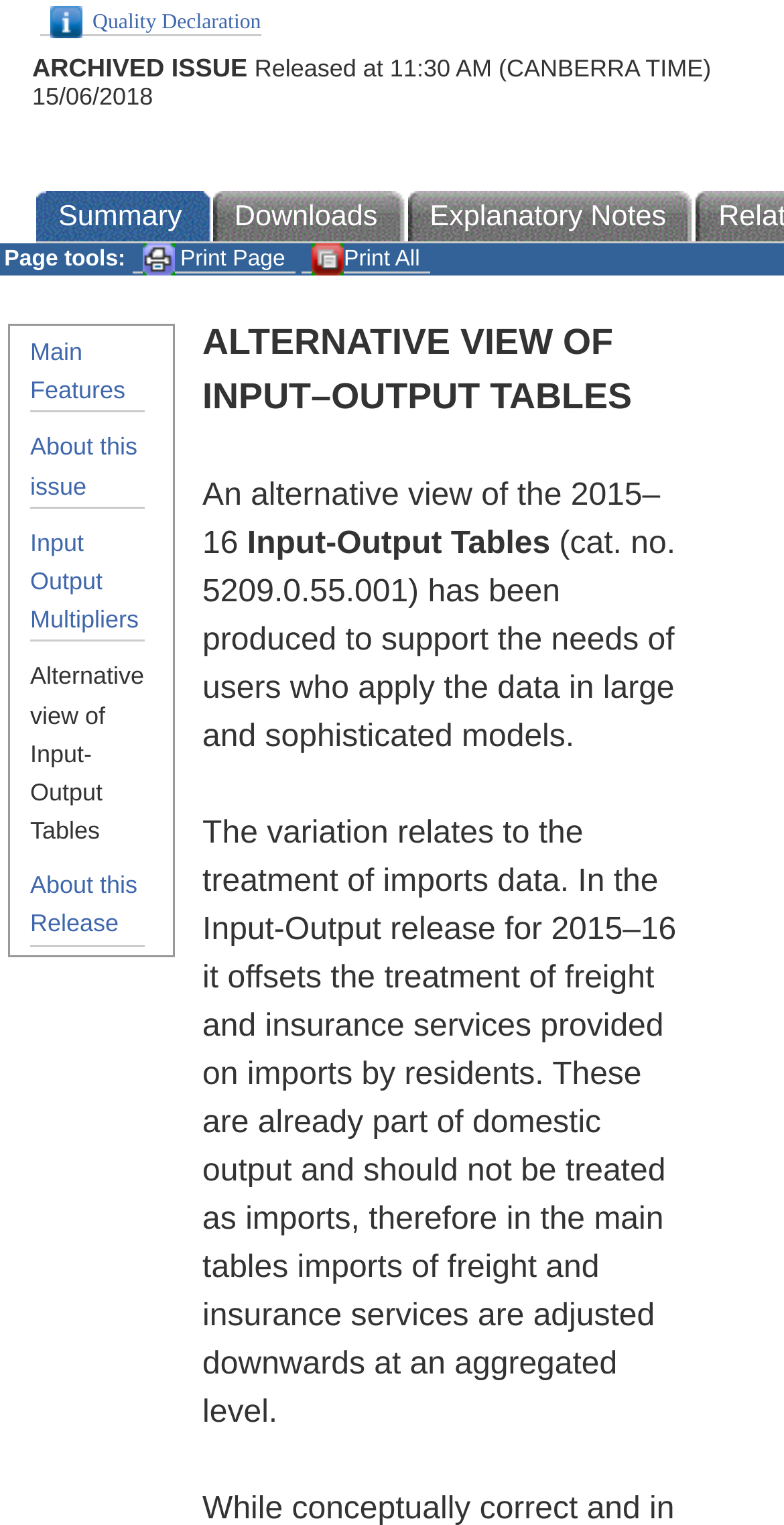Give the bounding box coordinates for this UI element: "Explanatory Notes". The coordinates should be four float numbers between 0 and 1, arranged as [left, top, right, bottom].

[0.52, 0.125, 0.888, 0.16]